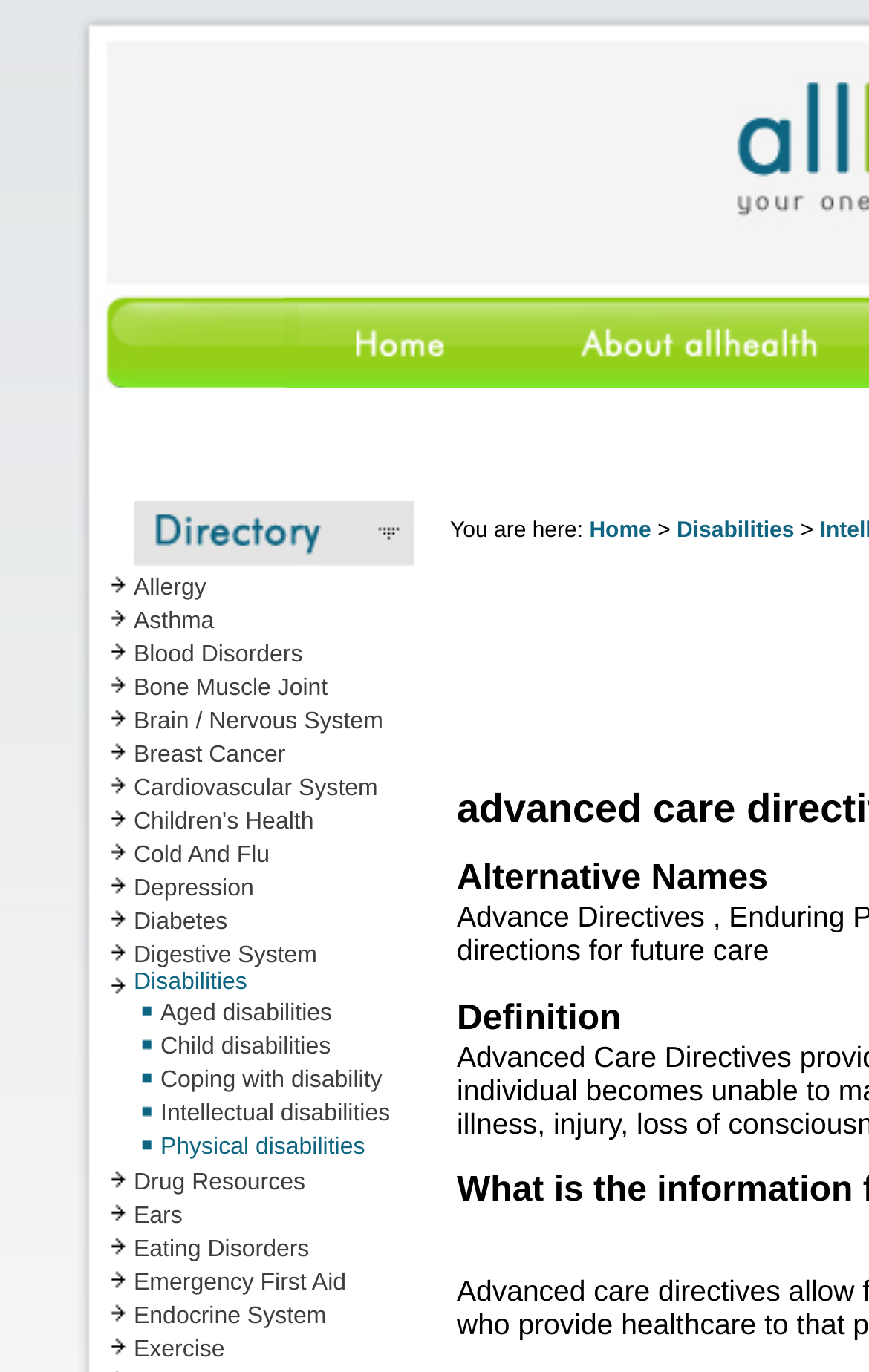Find and specify the bounding box coordinates that correspond to the clickable region for the instruction: "Learn about Breast Cancer".

[0.154, 0.536, 0.492, 0.56]